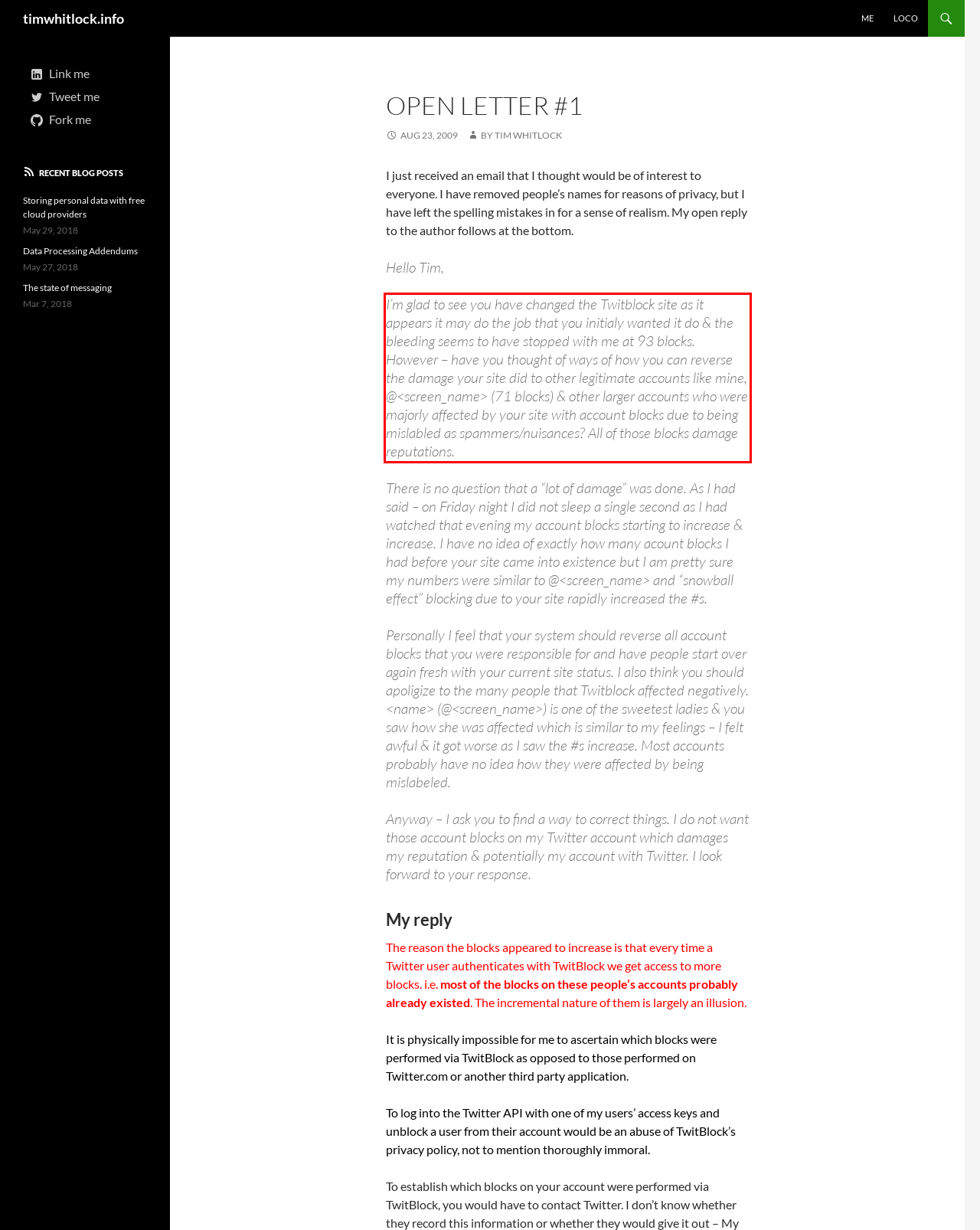In the screenshot of the webpage, find the red bounding box and perform OCR to obtain the text content restricted within this red bounding box.

I’m glad to see you have changed the Twitblock site as it appears it may do the job that you initialy wanted it do & the bleeding seems to have stopped with me at 93 blocks. However – have you thought of ways of how you can reverse the damage your site did to other legitimate accounts like mine, @<screen_name> (71 blocks) & other larger accounts who were majorly affected by your site with account blocks due to being mislabled as spammers/nuisances? All of those blocks damage reputations.